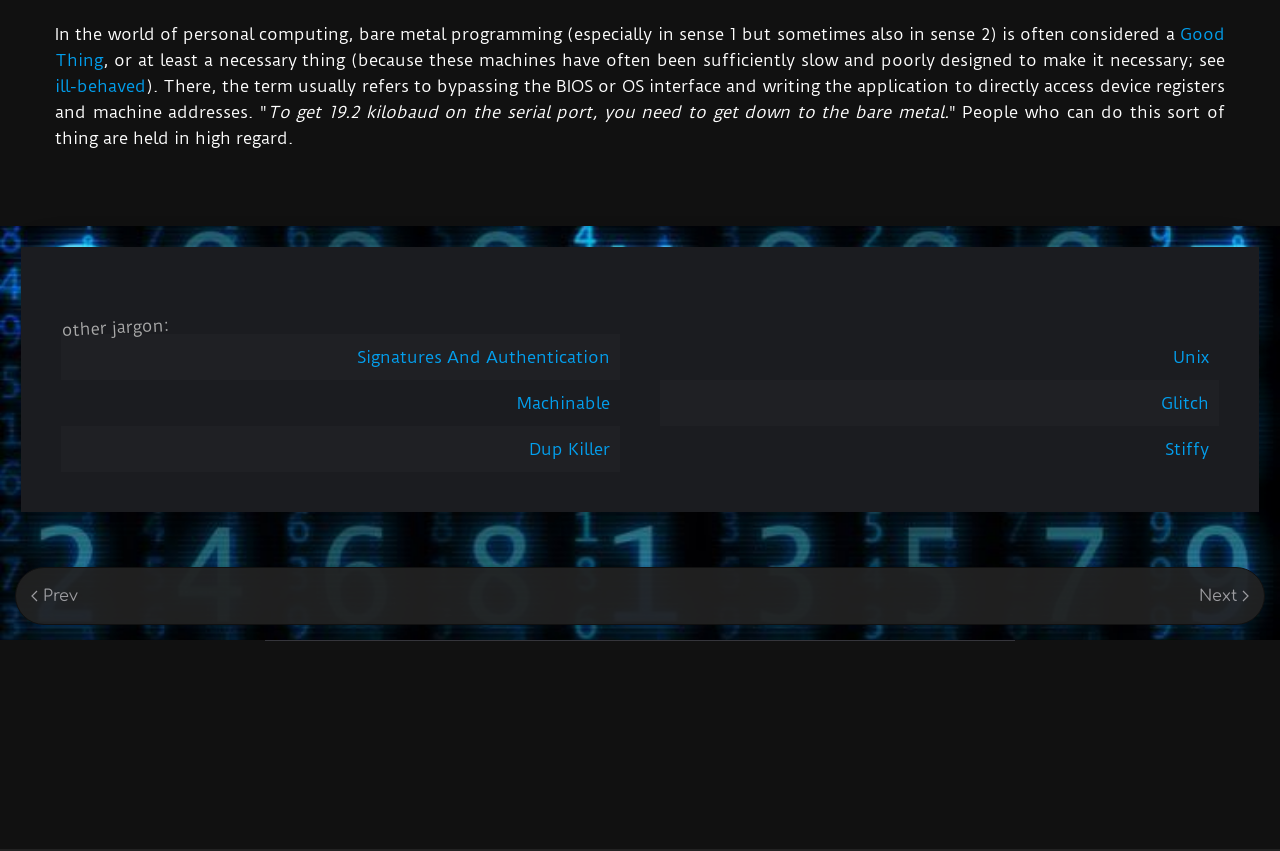Please find the bounding box for the UI component described as follows: "Good Thing".

[0.043, 0.028, 0.957, 0.082]